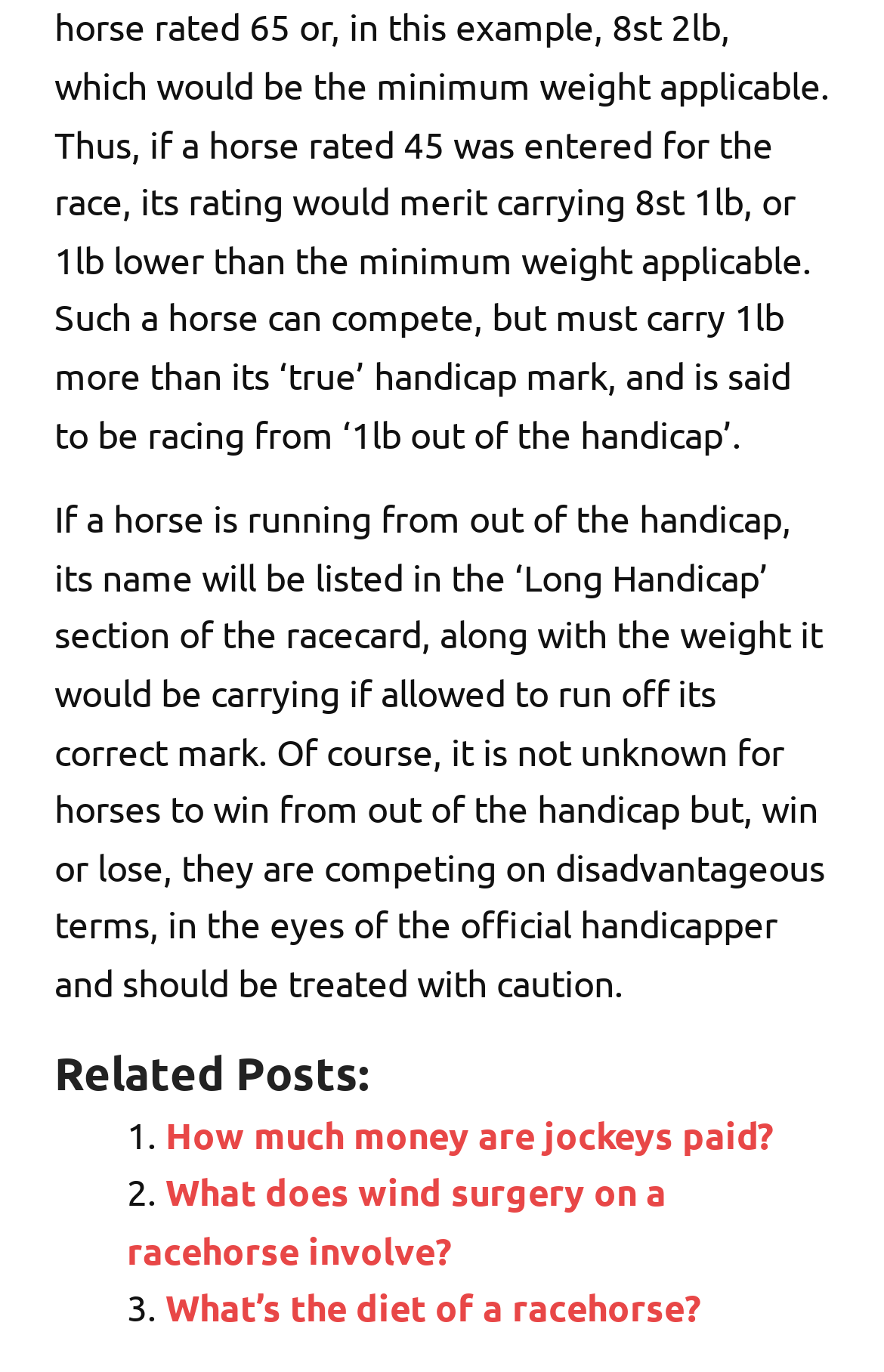Reply to the question with a brief word or phrase: What is the topic of the main text?

Horse racing handicap